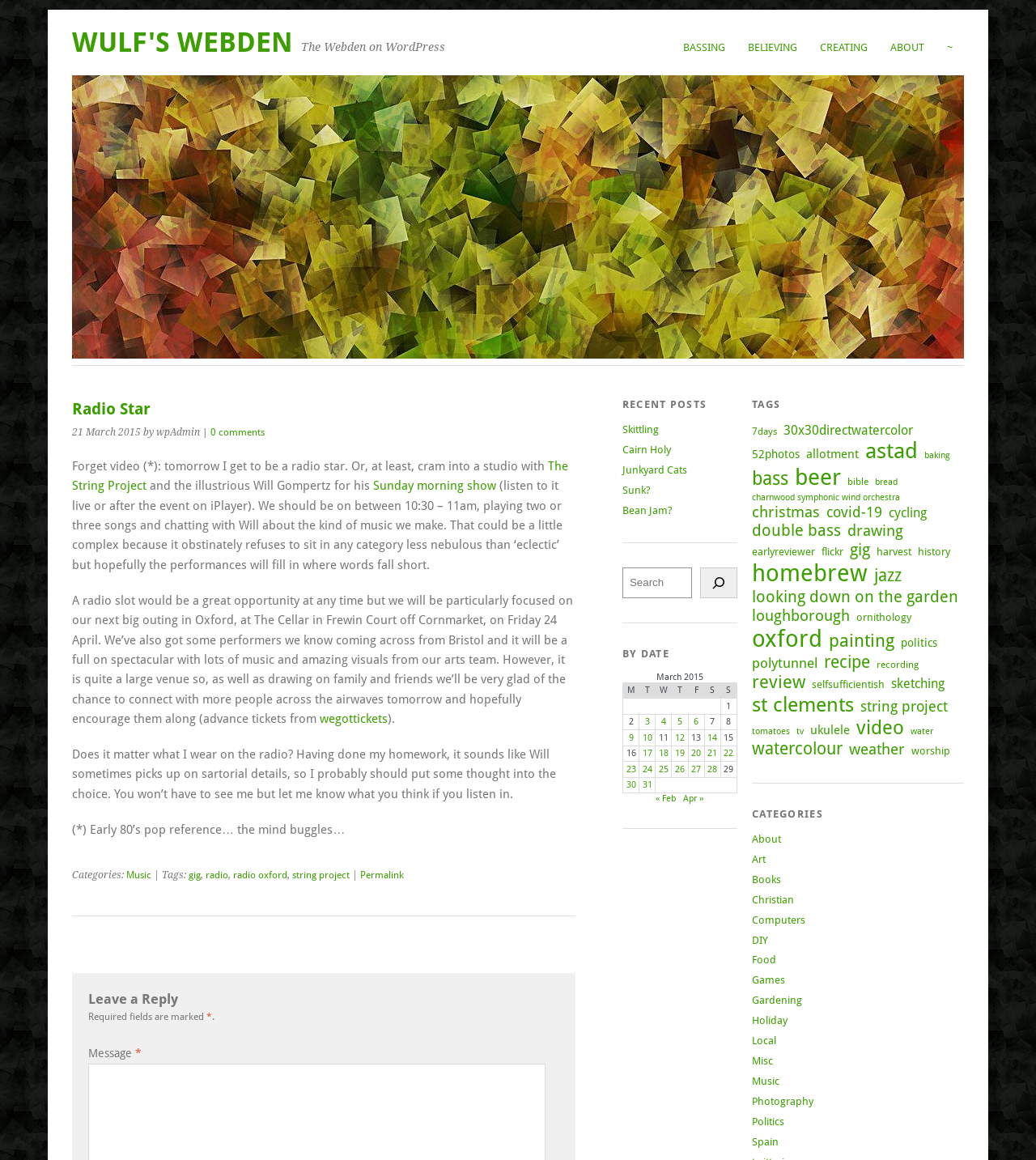What is the name of the project mentioned in the article?
Please provide a comprehensive answer based on the contents of the image.

The name of the project mentioned in the article can be found in the article content, which is 'The String Project'. This is indicated by the link element with the text 'The String Project' at coordinates [0.07, 0.396, 0.548, 0.425].